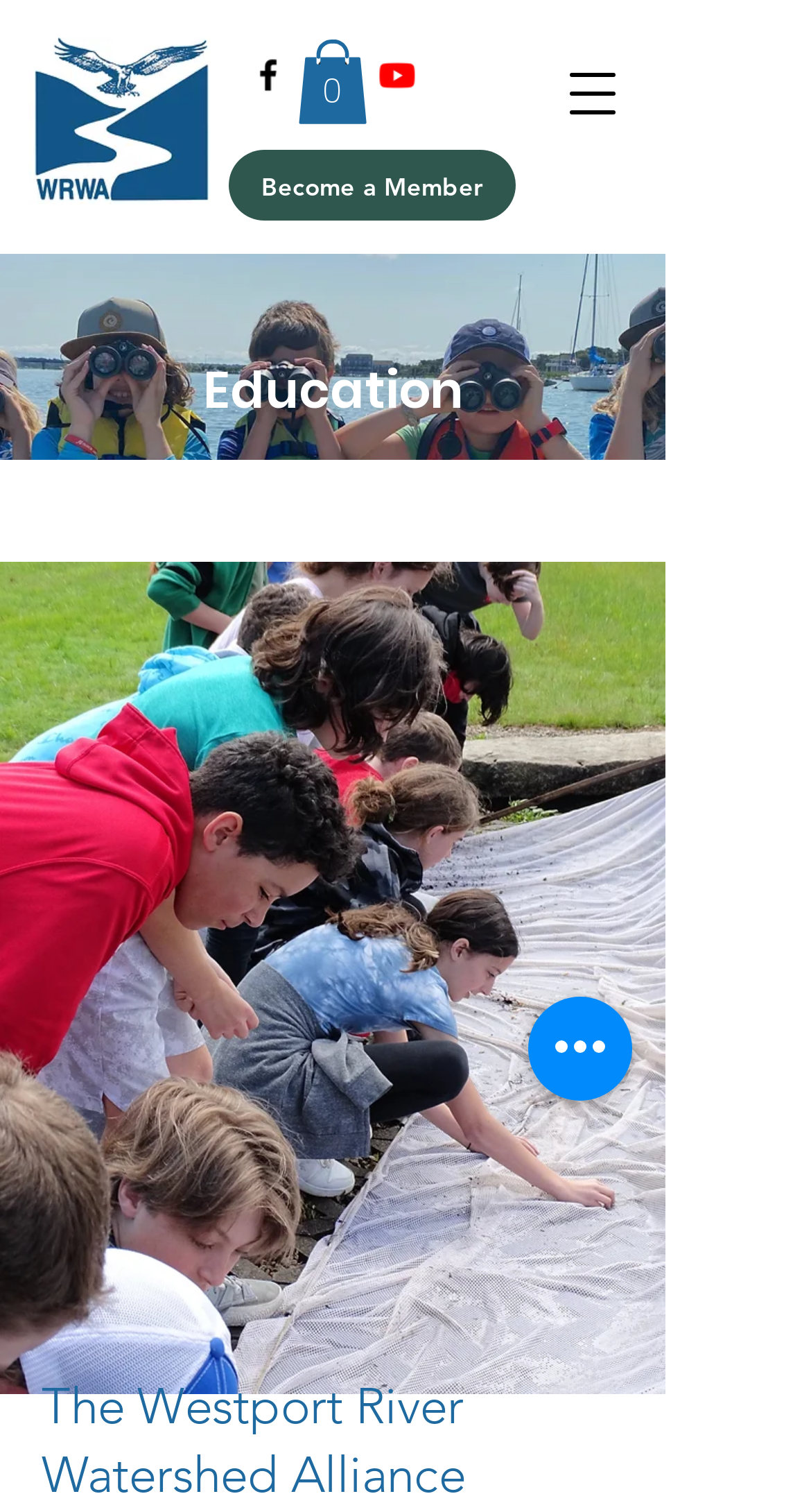From the image, can you give a detailed response to the question below:
How many items are in the cart?

I looked at the link element with the text 'Cart with 0 items' and found that the cart is currently empty.